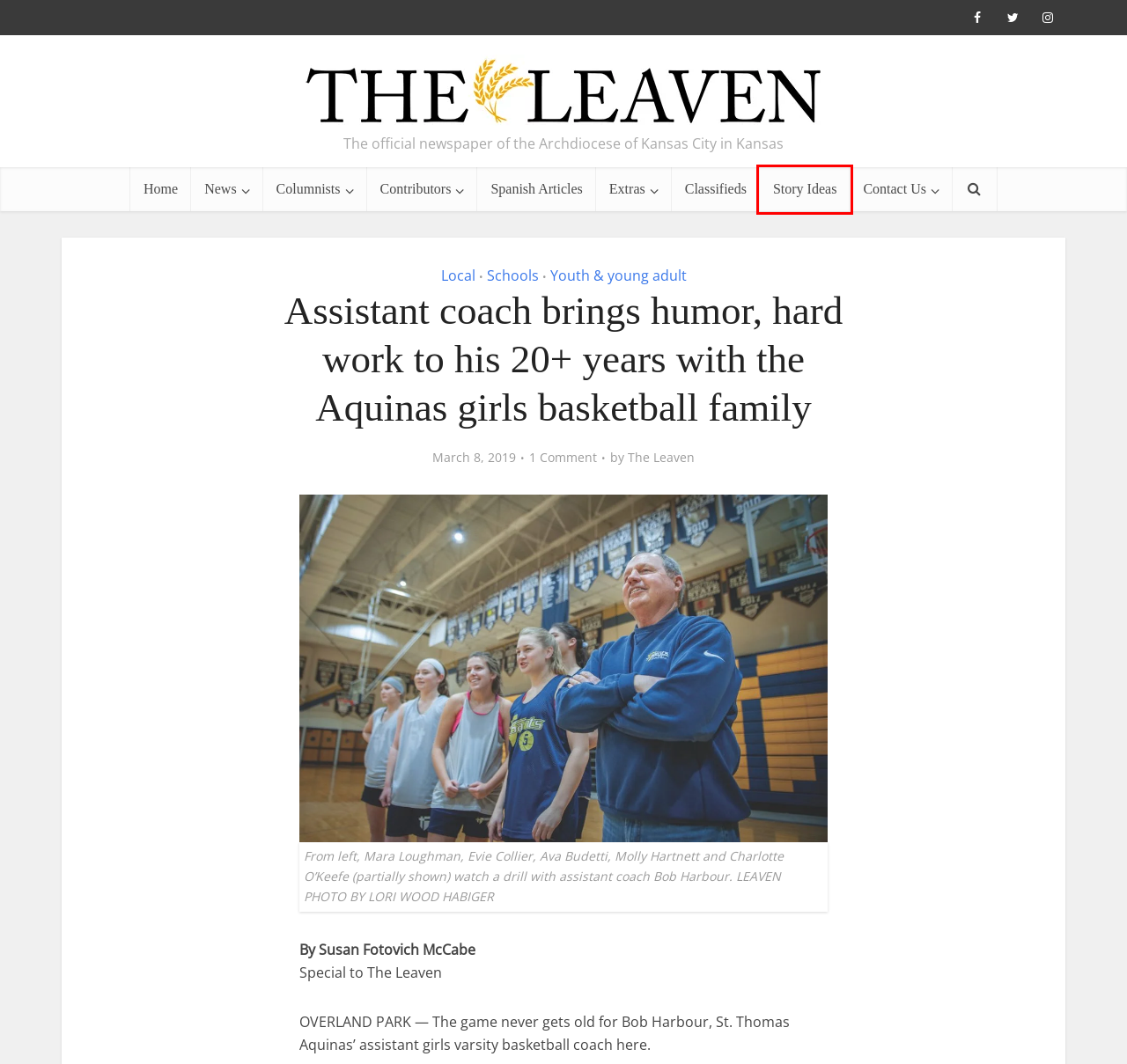Observe the provided screenshot of a webpage that has a red rectangle bounding box. Determine the webpage description that best matches the new webpage after clicking the element inside the red bounding box. Here are the candidates:
A. Home - The Leaven Catholic Newspaper
B. The Leaven, Author at The Leaven Catholic Newspaper
C. Contact us - The Leaven Catholic Newspaper
D. Youth & young adult Archives - The Leaven Catholic Newspaper
E. Story Ideas - The Leaven Catholic Newspaper
F. Columnists Archives - The Leaven Catholic Newspaper
G. Contributors Archives - The Leaven Catholic Newspaper
H. Schools Archives - The Leaven Catholic Newspaper

E